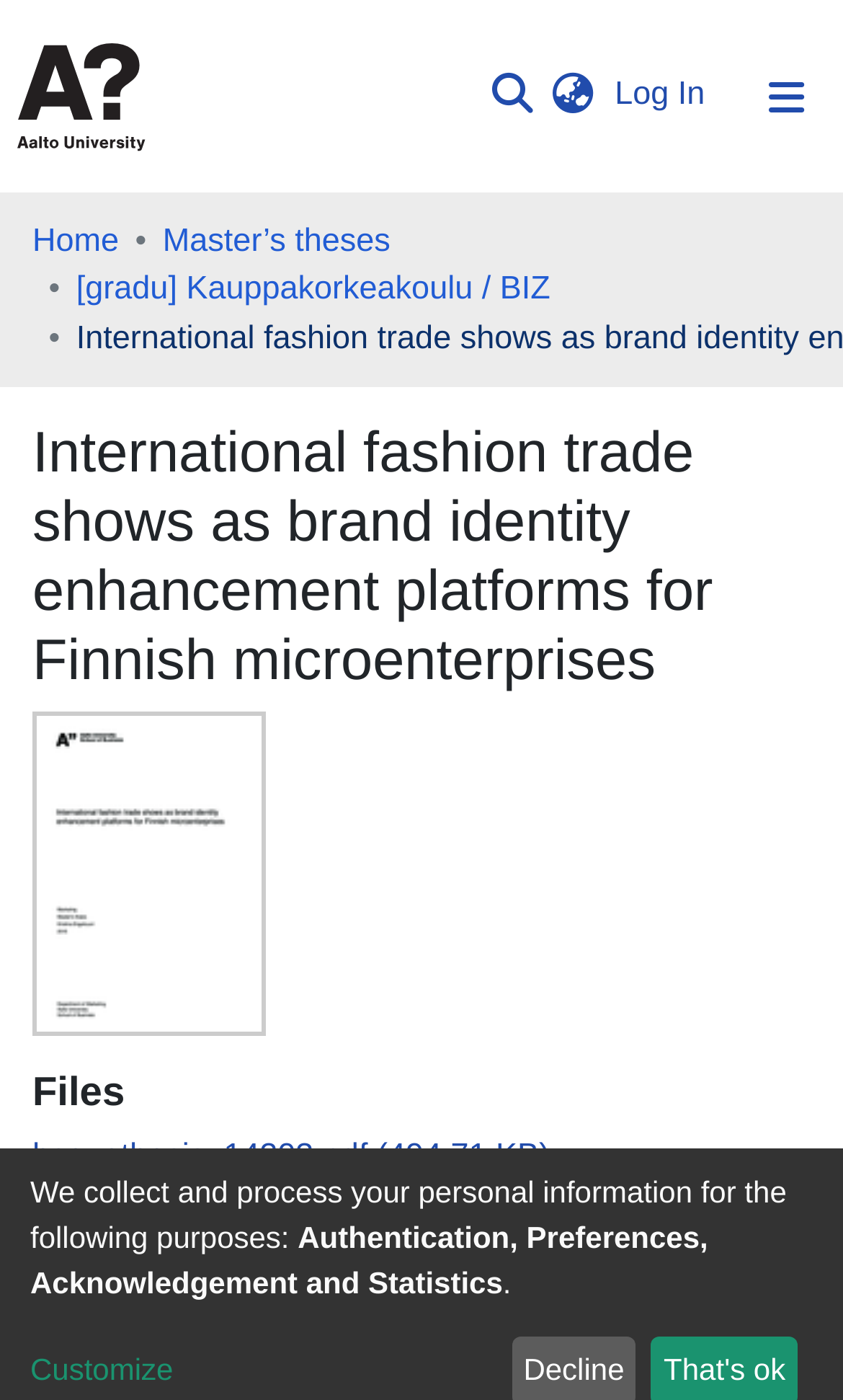Using the information shown in the image, answer the question with as much detail as possible: What is the name of the university?

I found the answer by looking at the navigation bar at the top of the webpage, where I saw a link with the text 'Aalto University' and an image with the same name.